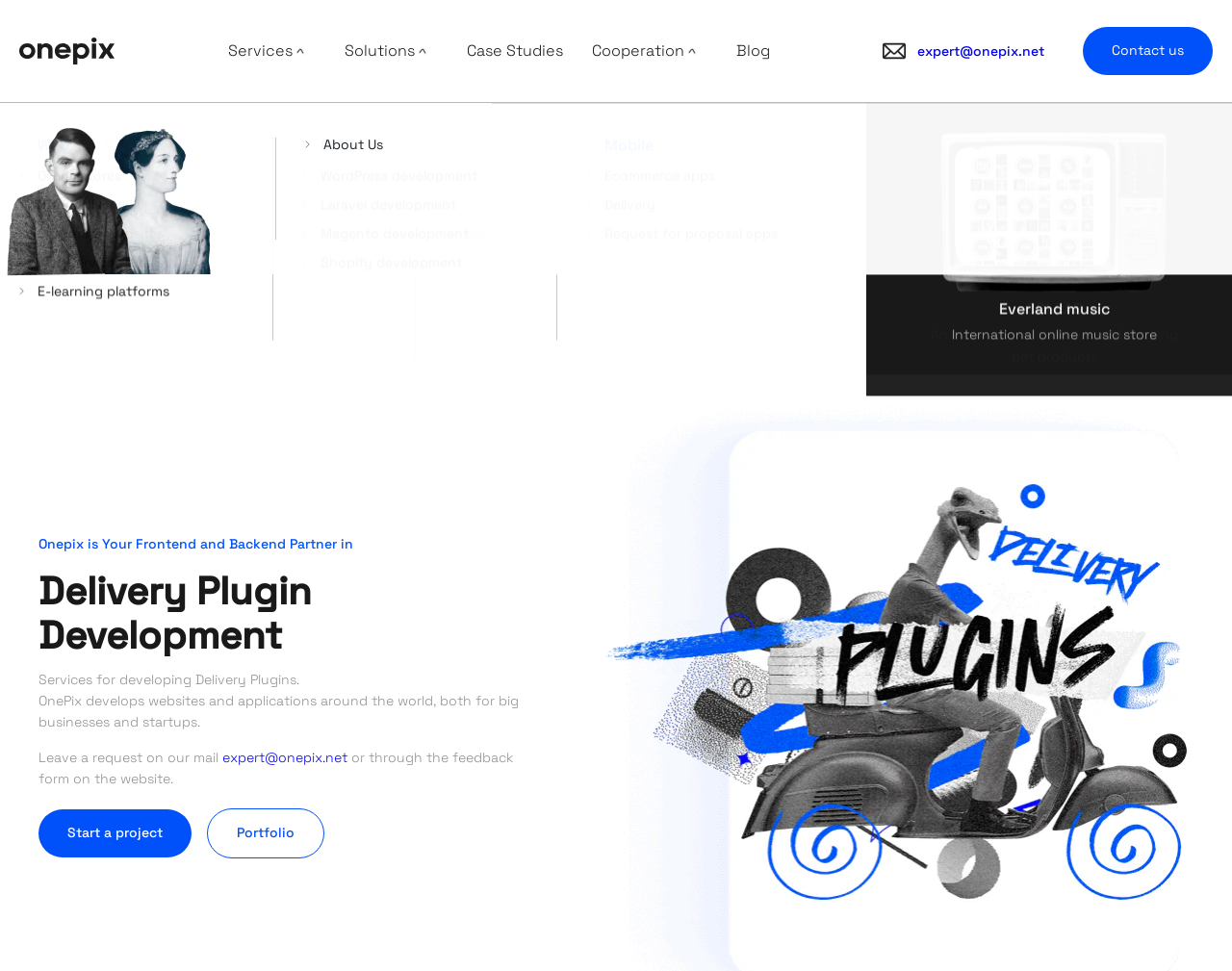Using the element description: "Start a project", determine the bounding box coordinates for the specified UI element. The coordinates should be four float numbers between 0 and 1, [left, top, right, bottom].

[0.031, 0.834, 0.155, 0.883]